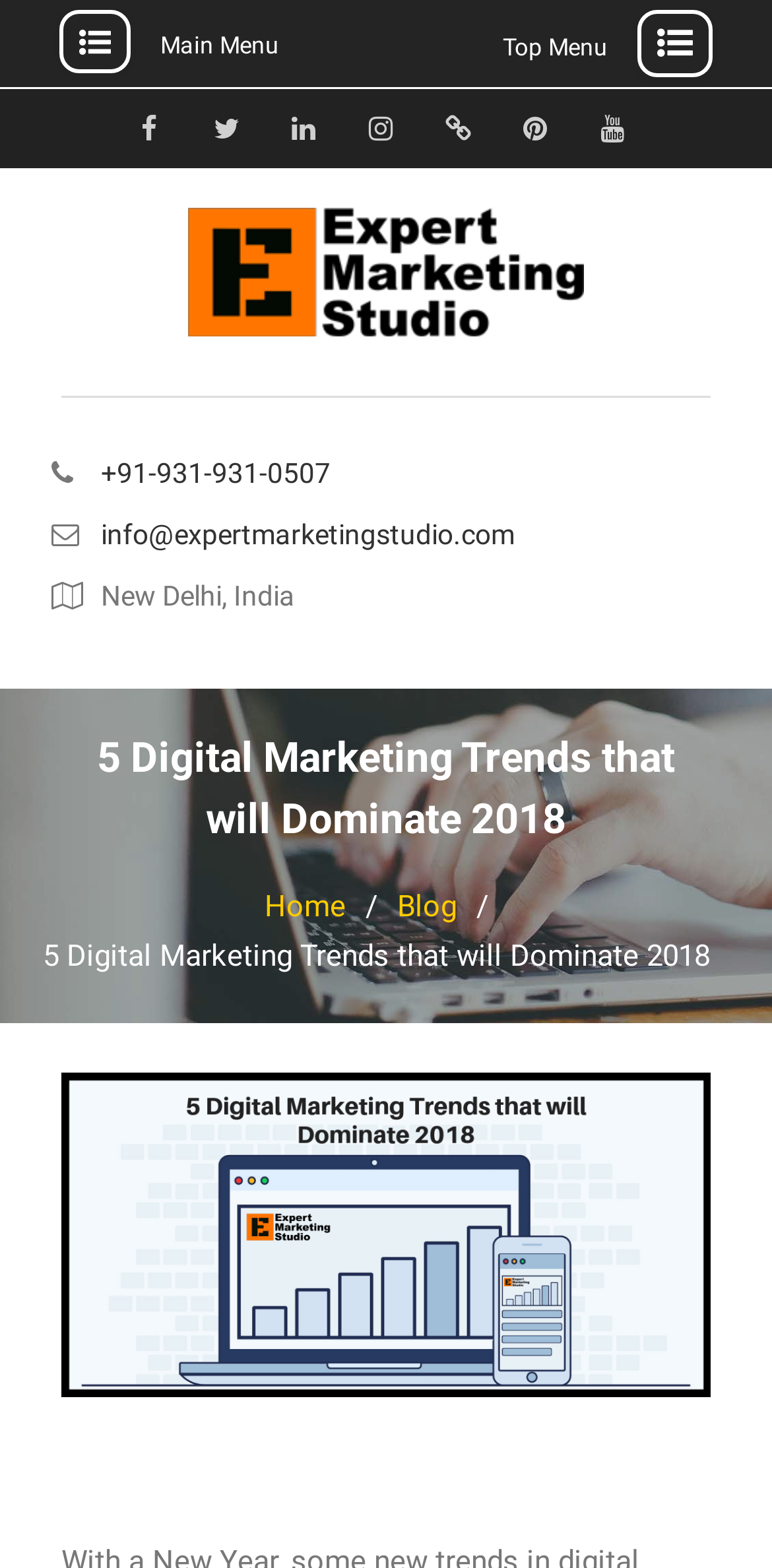Locate the bounding box coordinates of the element that should be clicked to fulfill the instruction: "Email Us".

None